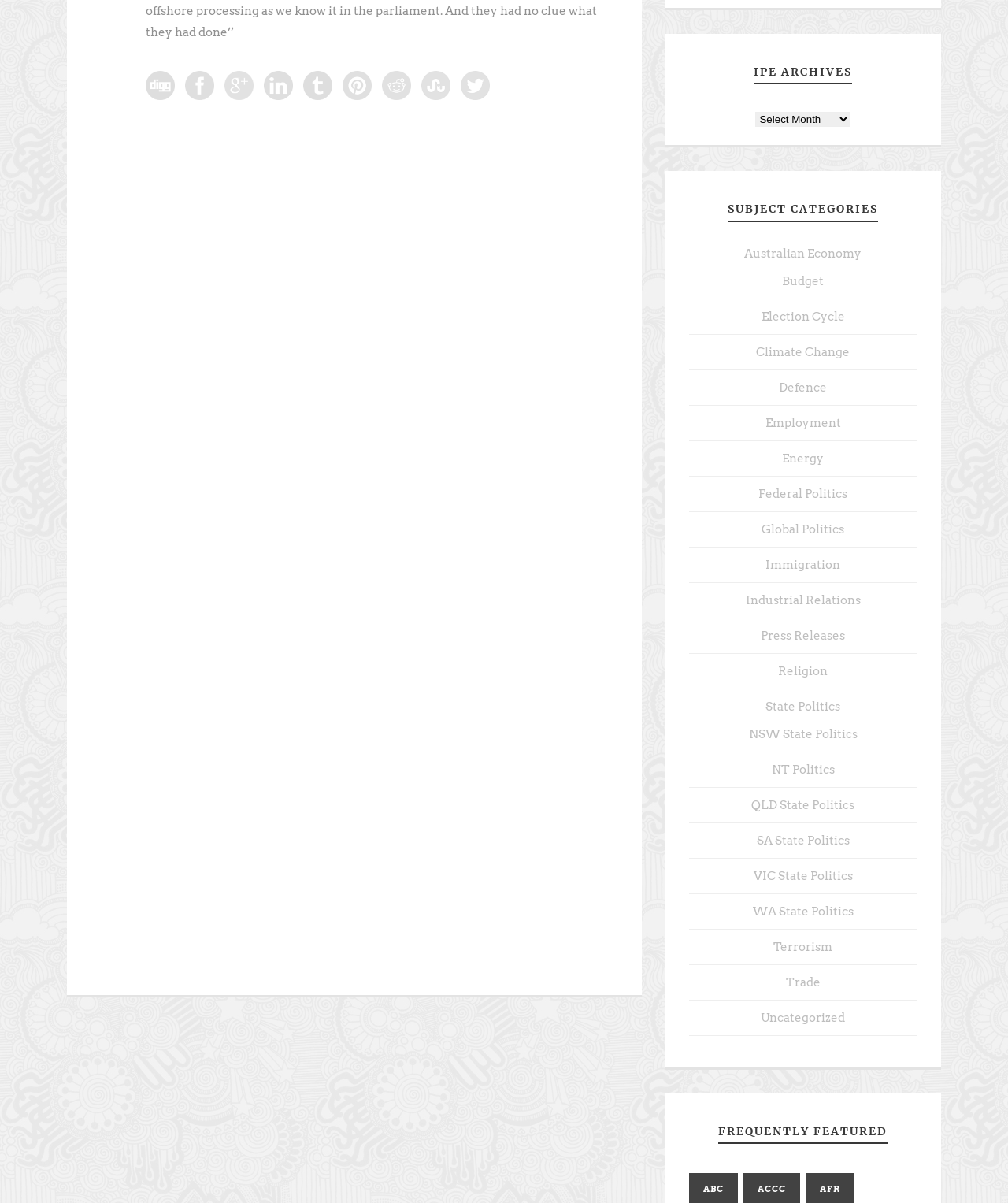Identify the bounding box coordinates for the element that needs to be clicked to fulfill this instruction: "Share on Facebook". Provide the coordinates in the format of four float numbers between 0 and 1: [left, top, right, bottom].

[0.184, 0.059, 0.212, 0.083]